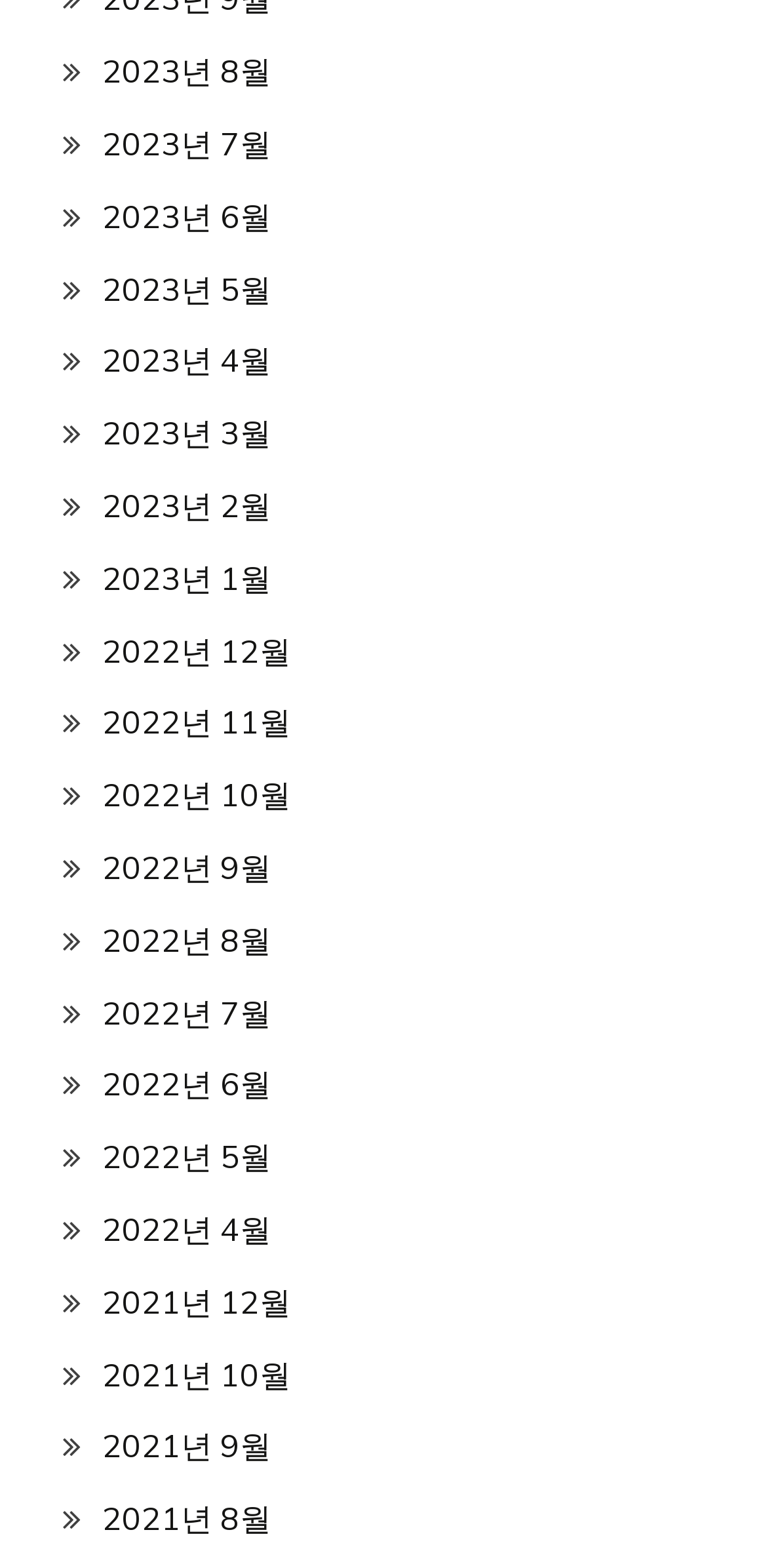Using the information in the image, give a detailed answer to the following question: What is the common format of the link texts?

I observed that all the link texts follow a consistent format, which is 'YYYY년 MM월', where YYYY represents the year and MM represents the month.